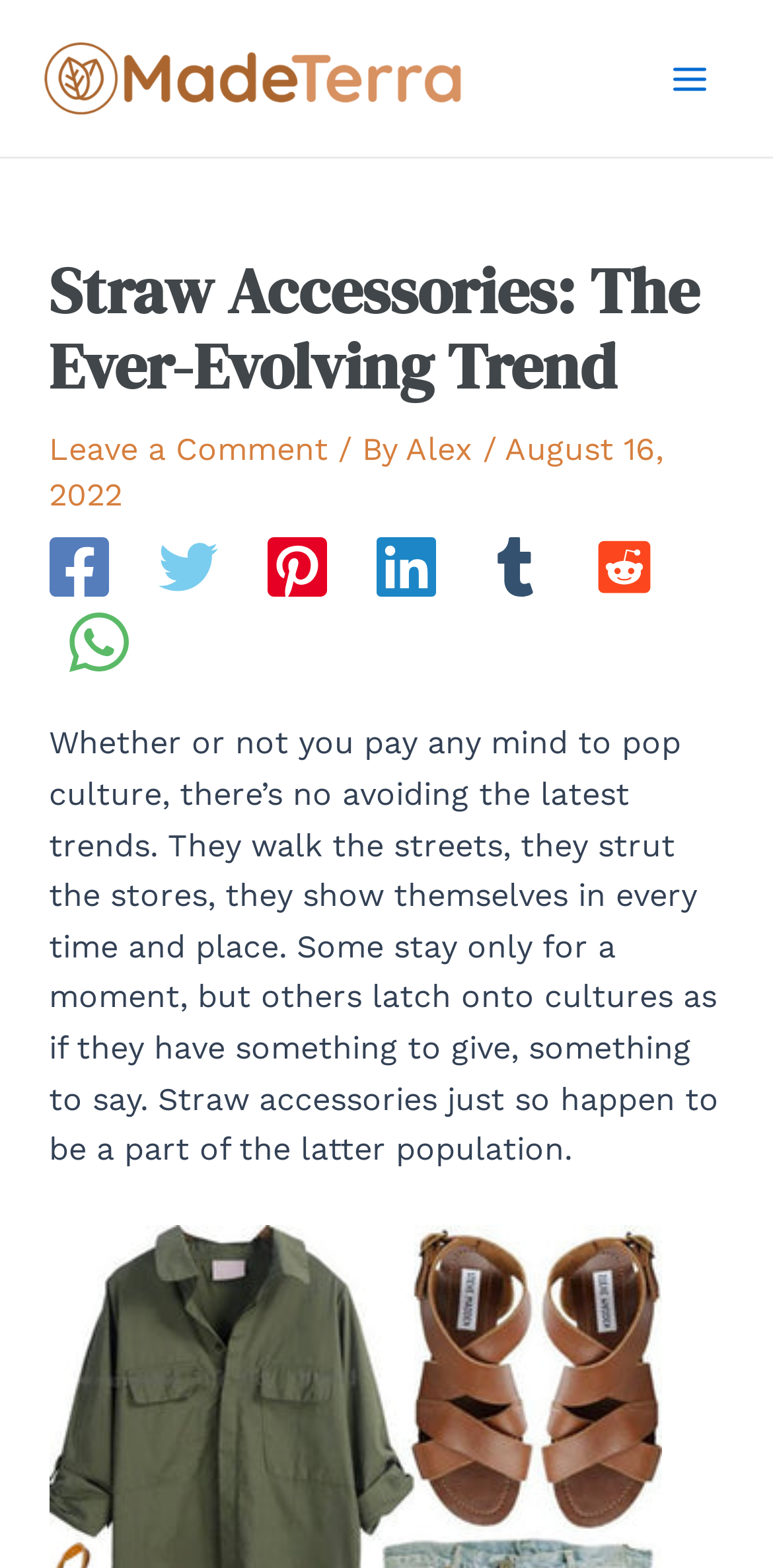Please find the bounding box coordinates of the clickable region needed to complete the following instruction: "Click the Alex link". The bounding box coordinates must consist of four float numbers between 0 and 1, i.e., [left, top, right, bottom].

[0.525, 0.274, 0.625, 0.298]